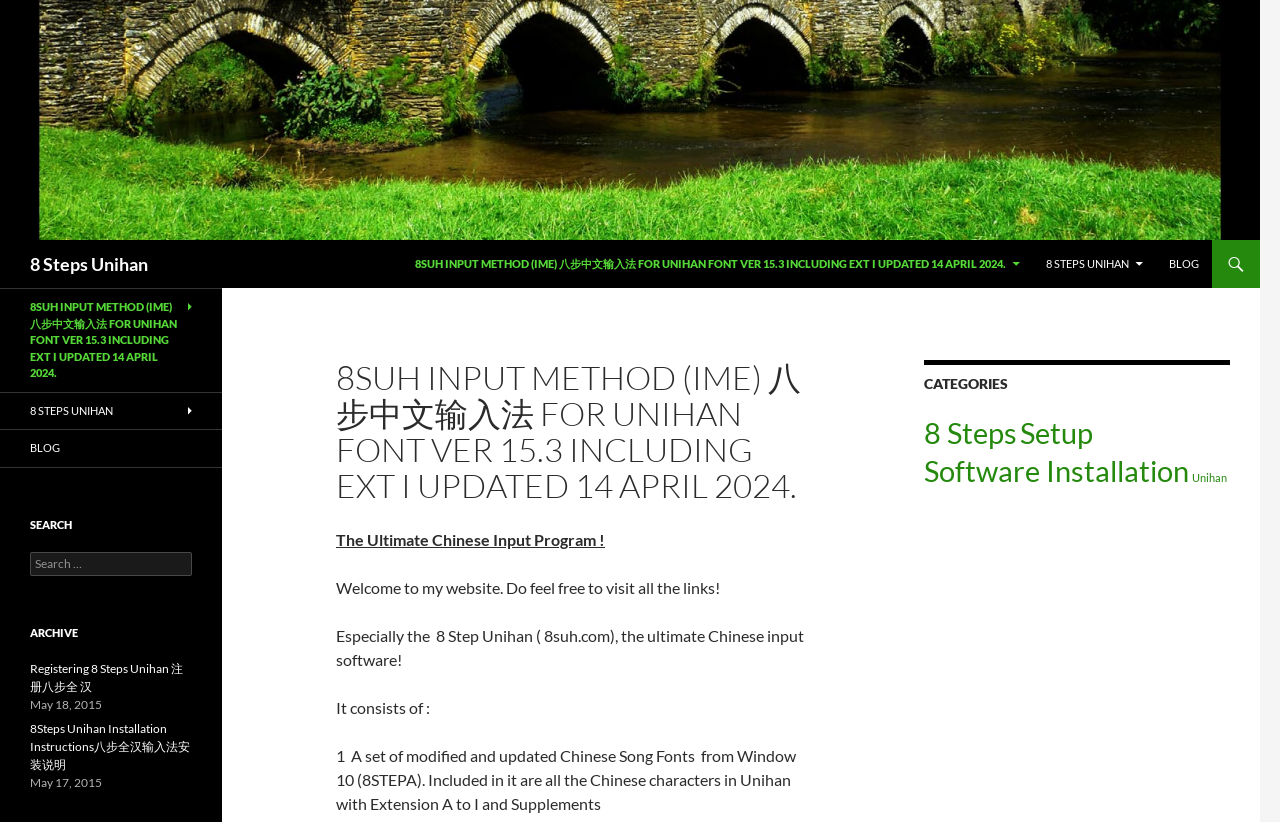Please locate the clickable area by providing the bounding box coordinates to follow this instruction: "Read the archive".

[0.023, 0.759, 0.15, 0.78]